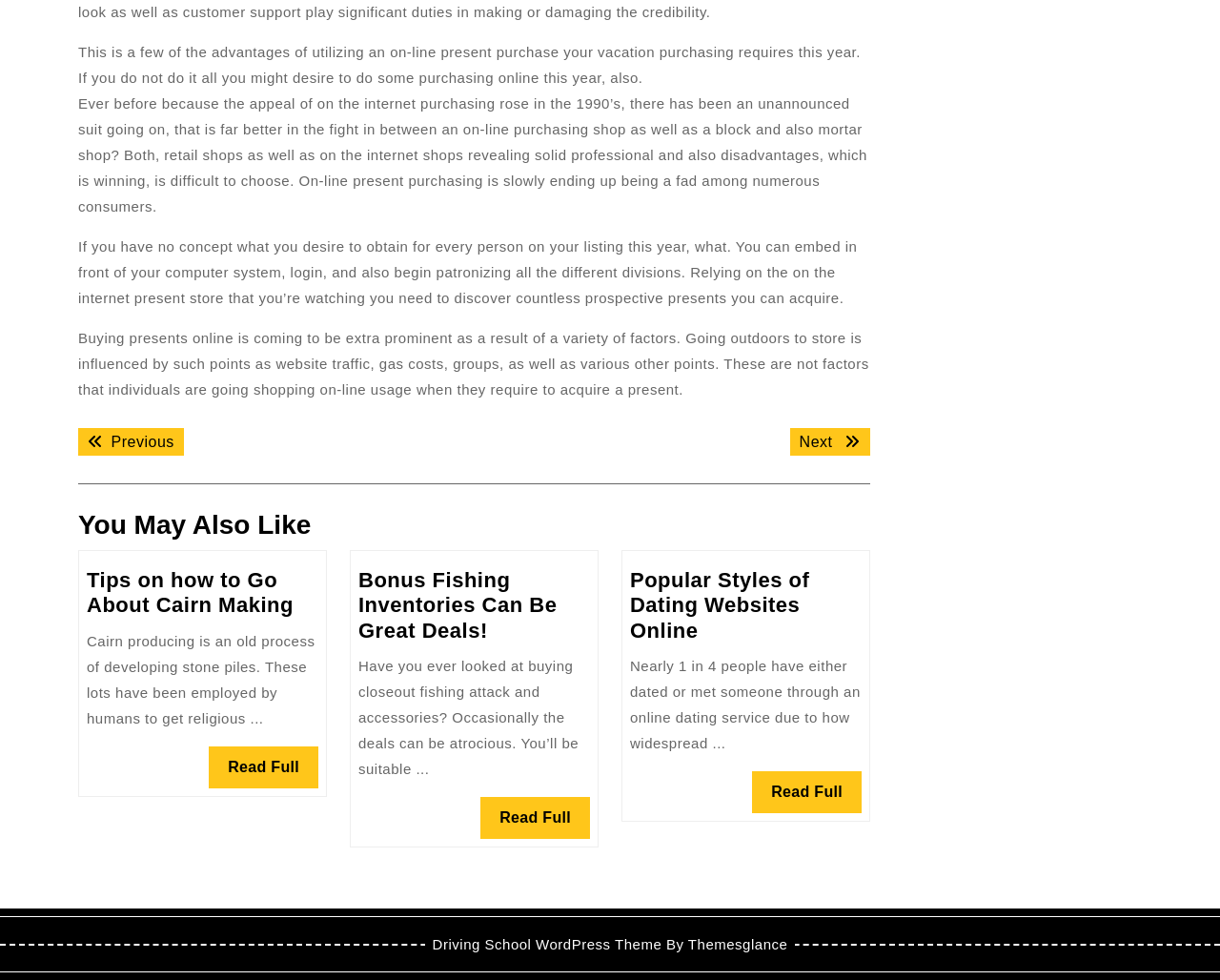Identify the bounding box coordinates of the clickable section necessary to follow the following instruction: "View the 'About' page". The coordinates should be presented as four float numbers from 0 to 1, i.e., [left, top, right, bottom].

None